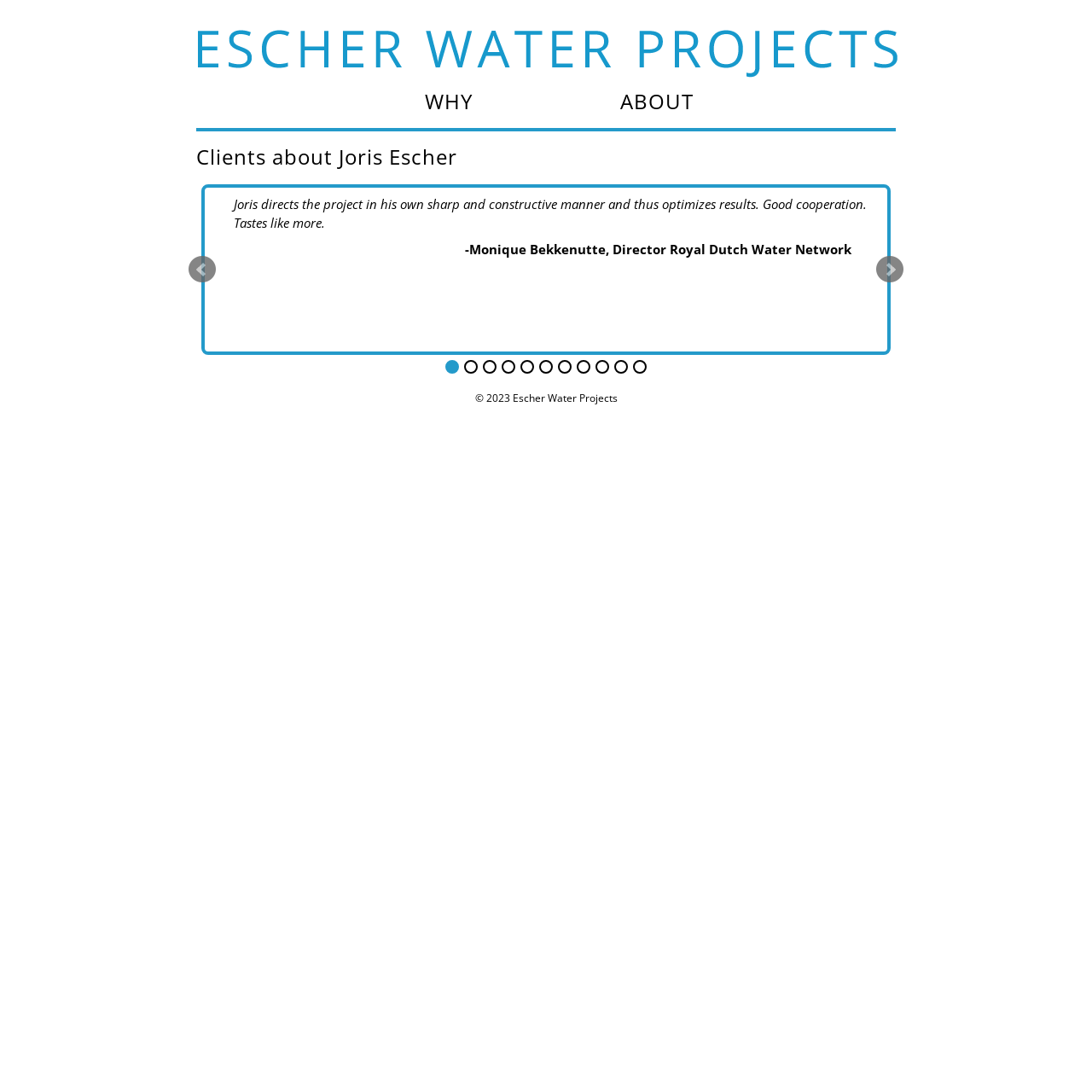Identify the bounding box for the described UI element: "Next".

[0.802, 0.234, 0.827, 0.259]